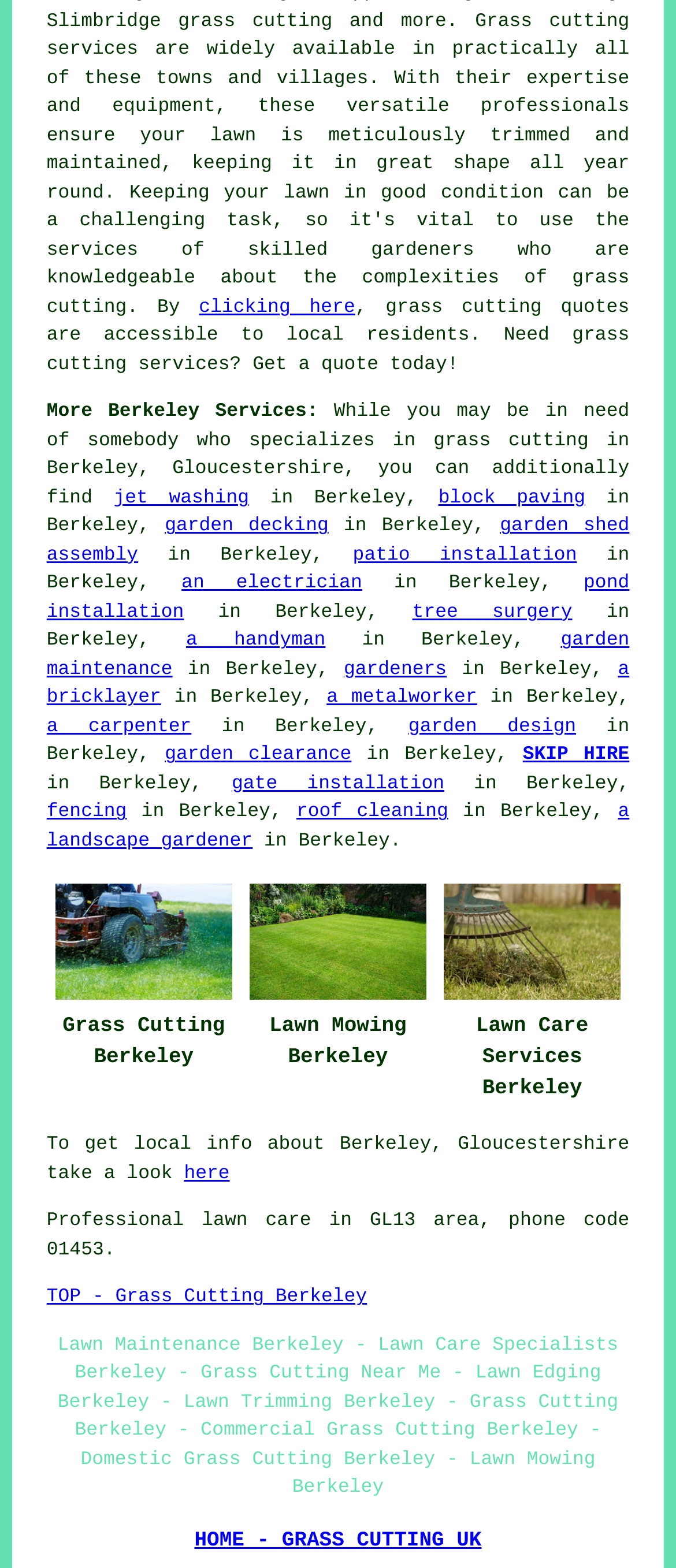Show the bounding box coordinates of the element that should be clicked to complete the task: "Read Loki Season 2 Release Date Breaks This Annoying 7-Show MCU Trend".

None